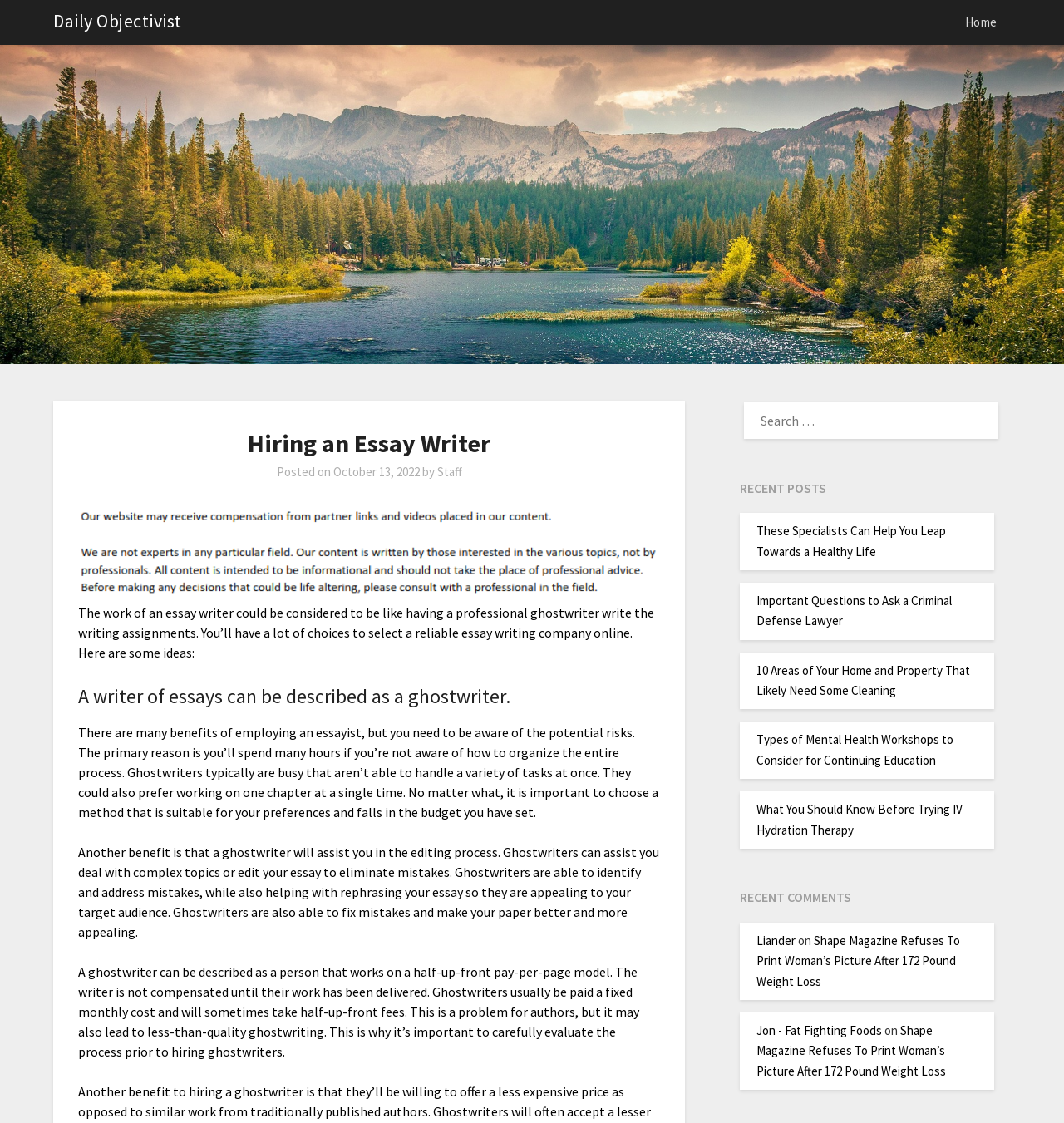Based on the element description: "Home", identify the bounding box coordinates for this UI element. The coordinates must be four float numbers between 0 and 1, listed as [left, top, right, bottom].

[0.895, 0.0, 0.95, 0.04]